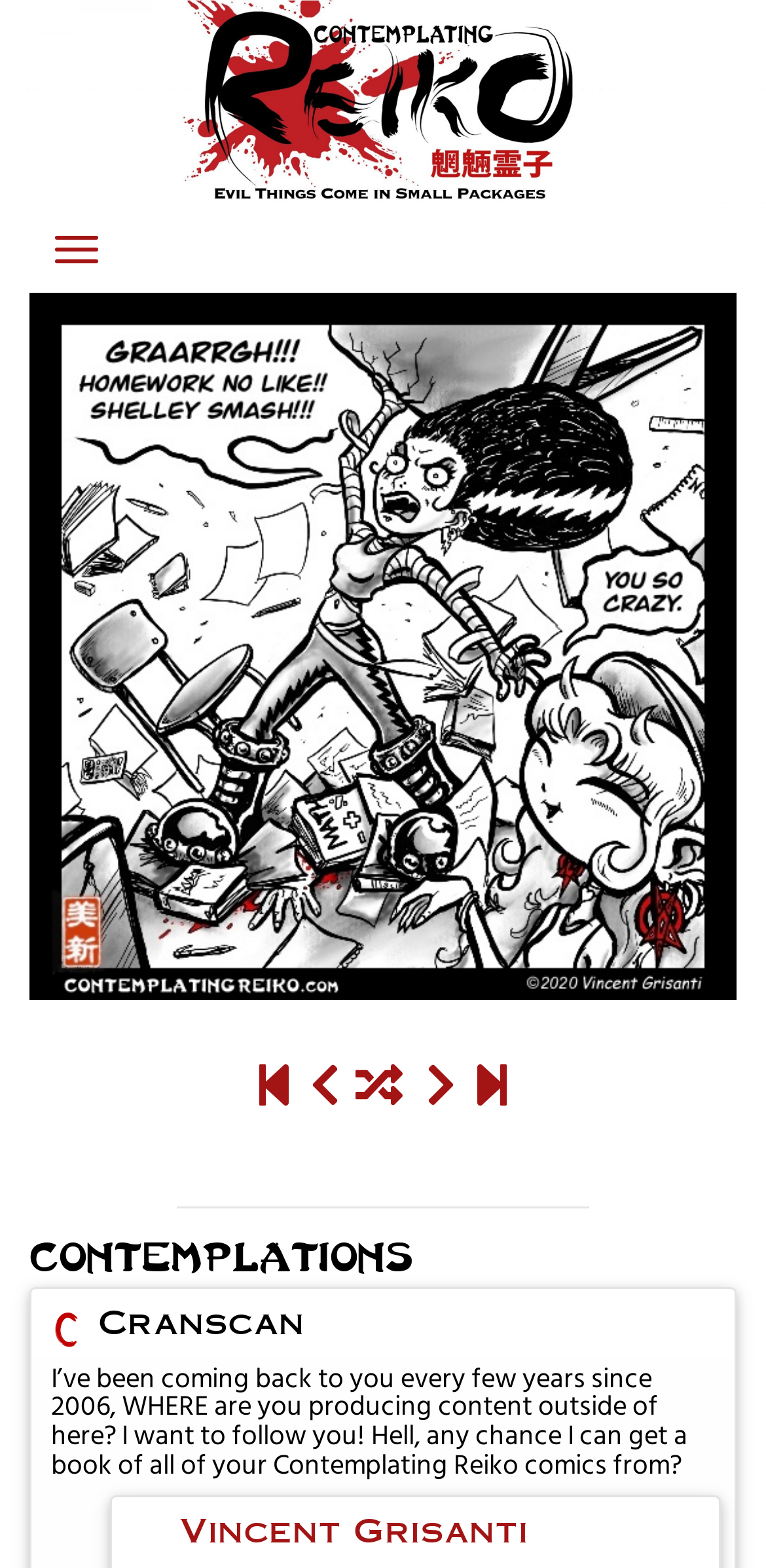Offer a detailed account of what is visible on the webpage.

The webpage is titled "Shelley Smash – Contemplating Reiko" and has a prominent link with the same title at the top. Below this link, there is a button labeled "Toggle navigation" that controls a navigation menu. The button is accompanied by five social media icon links, arranged horizontally, with icons for Facebook, Twitter, Instagram, YouTube, and Tumblr.

Further down, there is a heading titled "Contemplations" that spans the full width of the page. Below this heading, there are several links and headings arranged in a vertical list. The first link is labeled "C", followed by a heading titled "Cranscan". Next, there is a block of text that appears to be a comment or message from a user, asking about the author's content and requesting a book of comics.

Below this text, there is another link, and then a heading titled "Vincent Grisanti" that spans about half the width of the page. This heading is accompanied by a link with the same title, which appears to be a profile or author link. Overall, the page appears to be a blog or author page, with a focus on the "Contemplating Reiko" series.